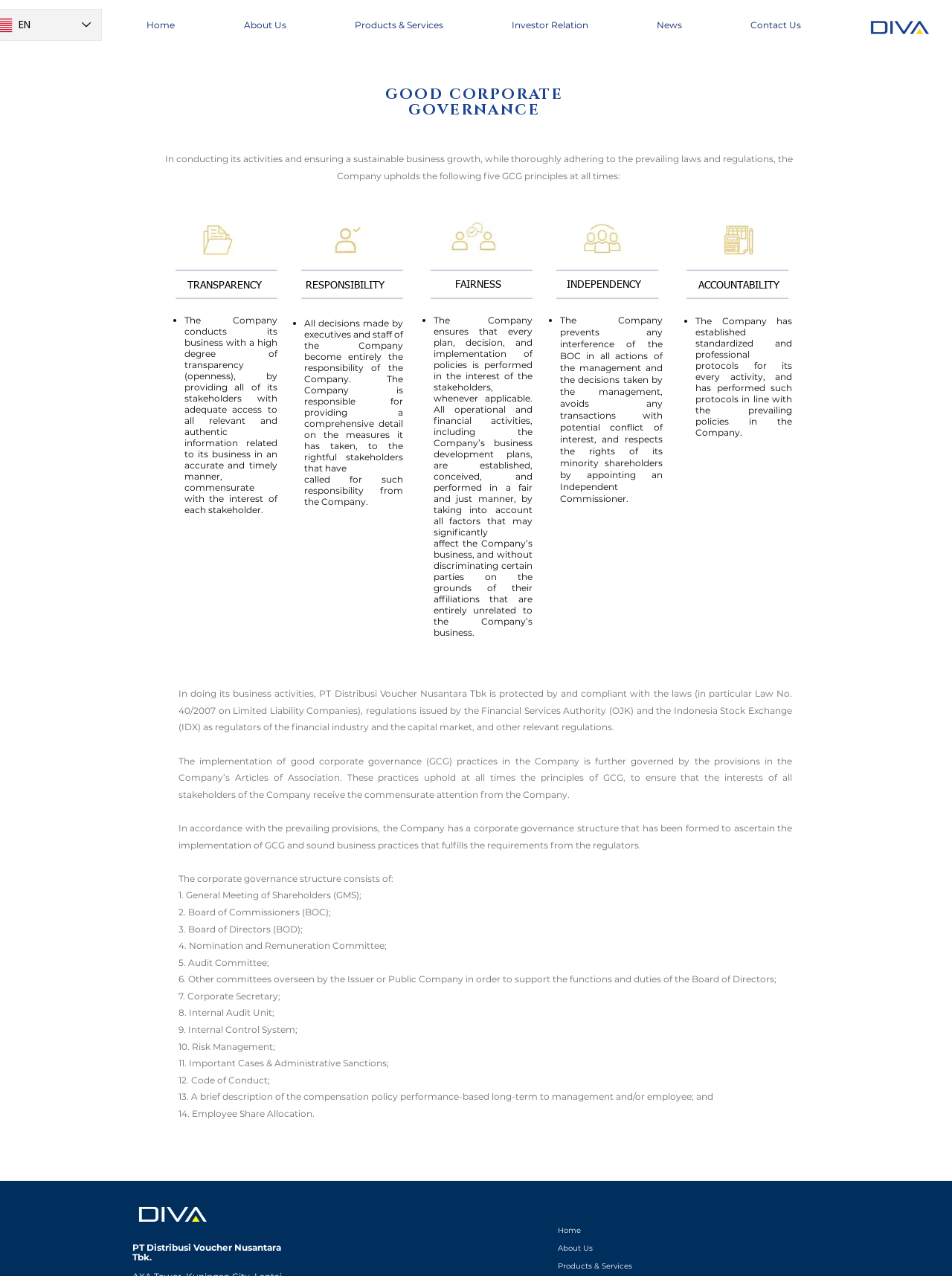Can you specify the bounding box coordinates of the area that needs to be clicked to fulfill the following instruction: "Click the 'Investor Relation' link"?

[0.502, 0.014, 0.654, 0.026]